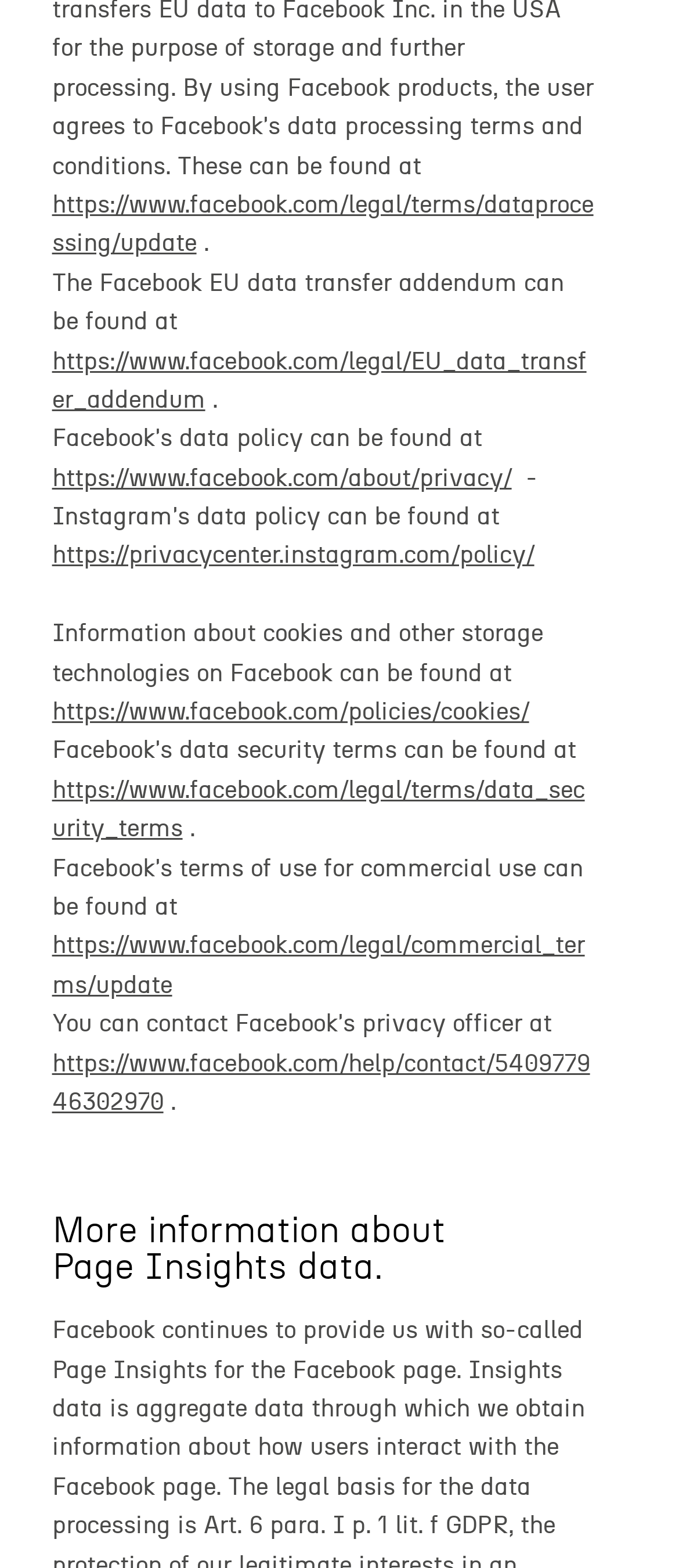Please provide the bounding box coordinates for the element that needs to be clicked to perform the instruction: "View Facebook EU data transfer addendum". The coordinates must consist of four float numbers between 0 and 1, formatted as [left, top, right, bottom].

[0.077, 0.223, 0.864, 0.263]